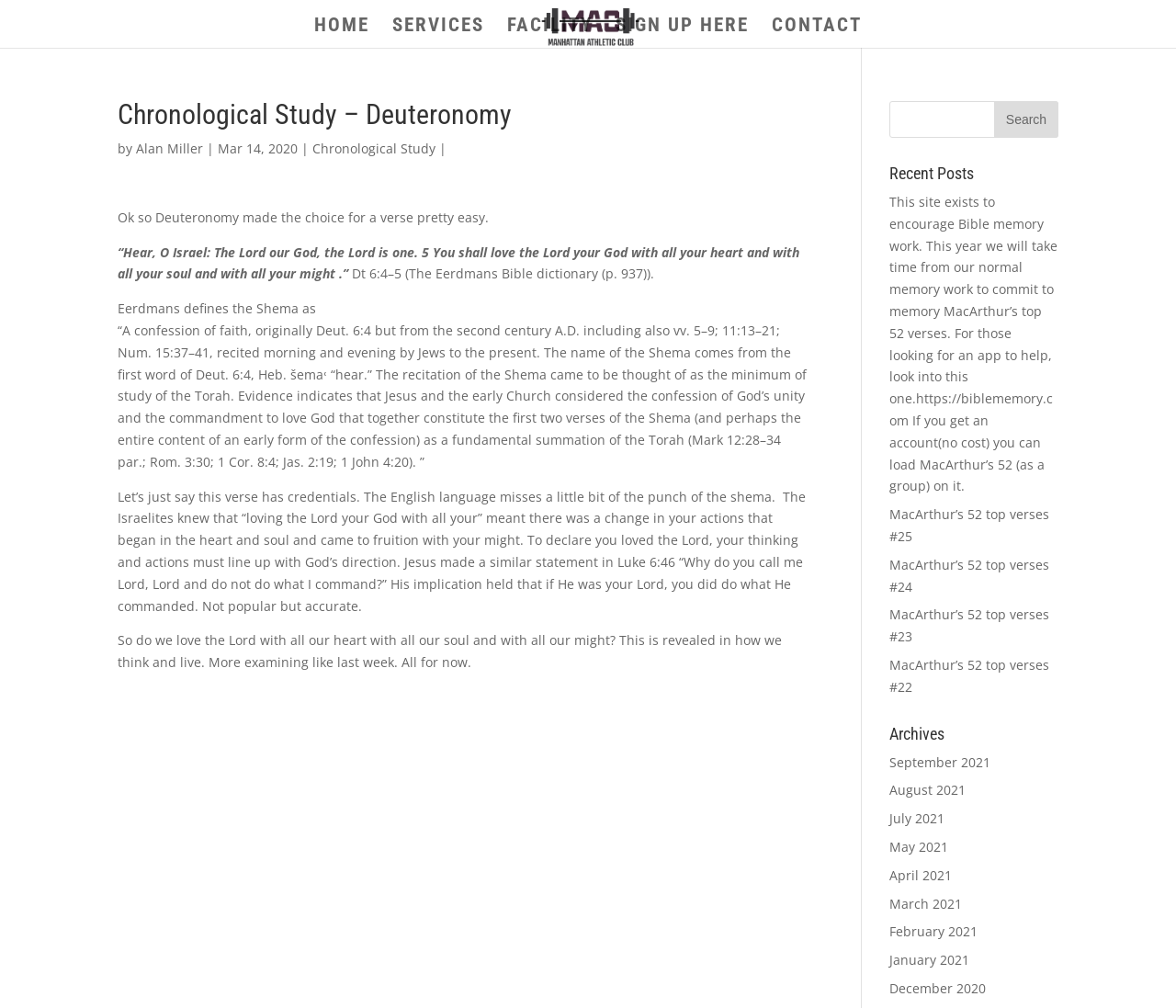Analyze the image and give a detailed response to the question:
What is the title of the chronological study?

The title of the chronological study can be found in the heading section, where it says 'Chronological Study – Deuteronomy'.